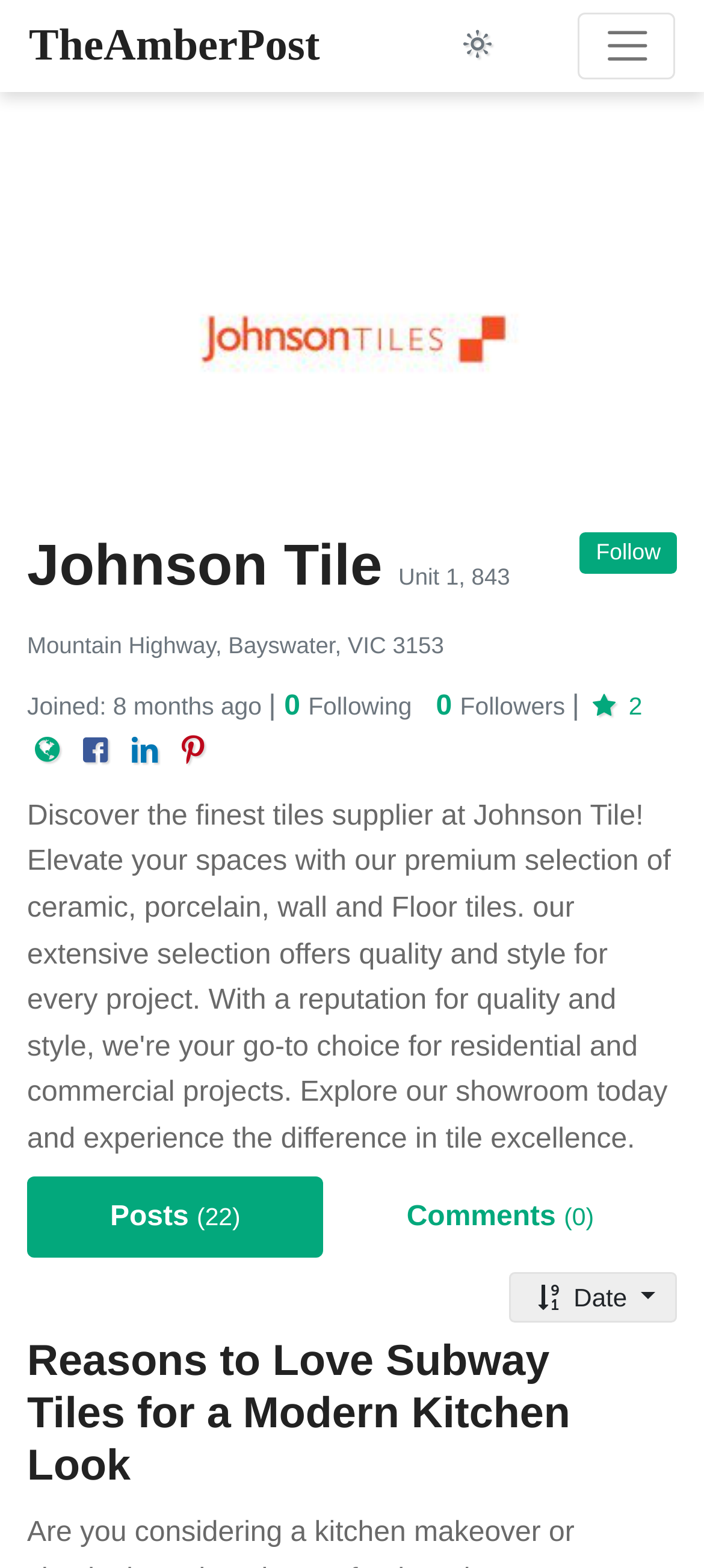Please answer the following question using a single word or phrase: 
How many followers does the company have?

0